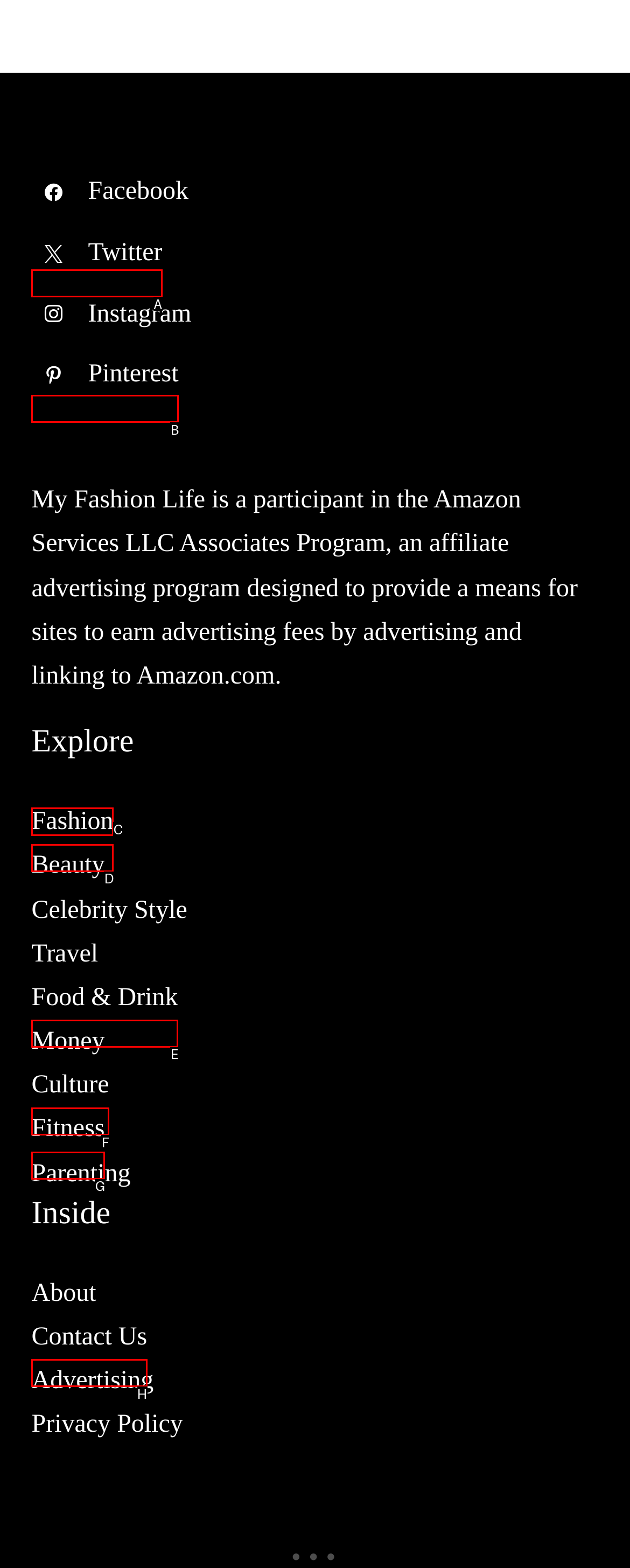Which HTML element should be clicked to complete the task: Explore Fashion? Answer with the letter of the corresponding option.

C